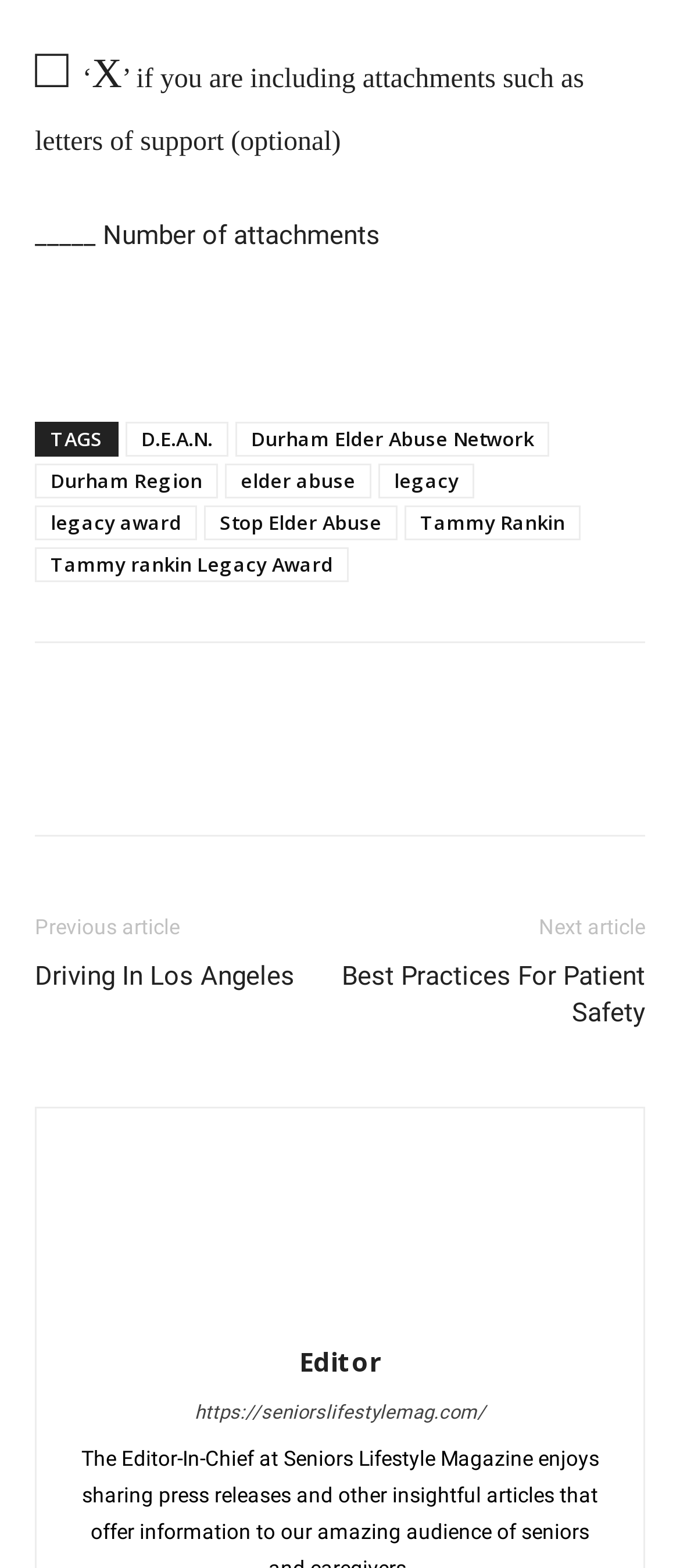Pinpoint the bounding box coordinates of the clickable area needed to execute the instruction: "Click on the 'Previous article' link". The coordinates should be specified as four float numbers between 0 and 1, i.e., [left, top, right, bottom].

[0.051, 0.584, 0.264, 0.599]